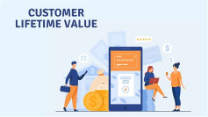What do the money bags and currency symbols represent?
Based on the screenshot, respond with a single word or phrase.

Financial analysis